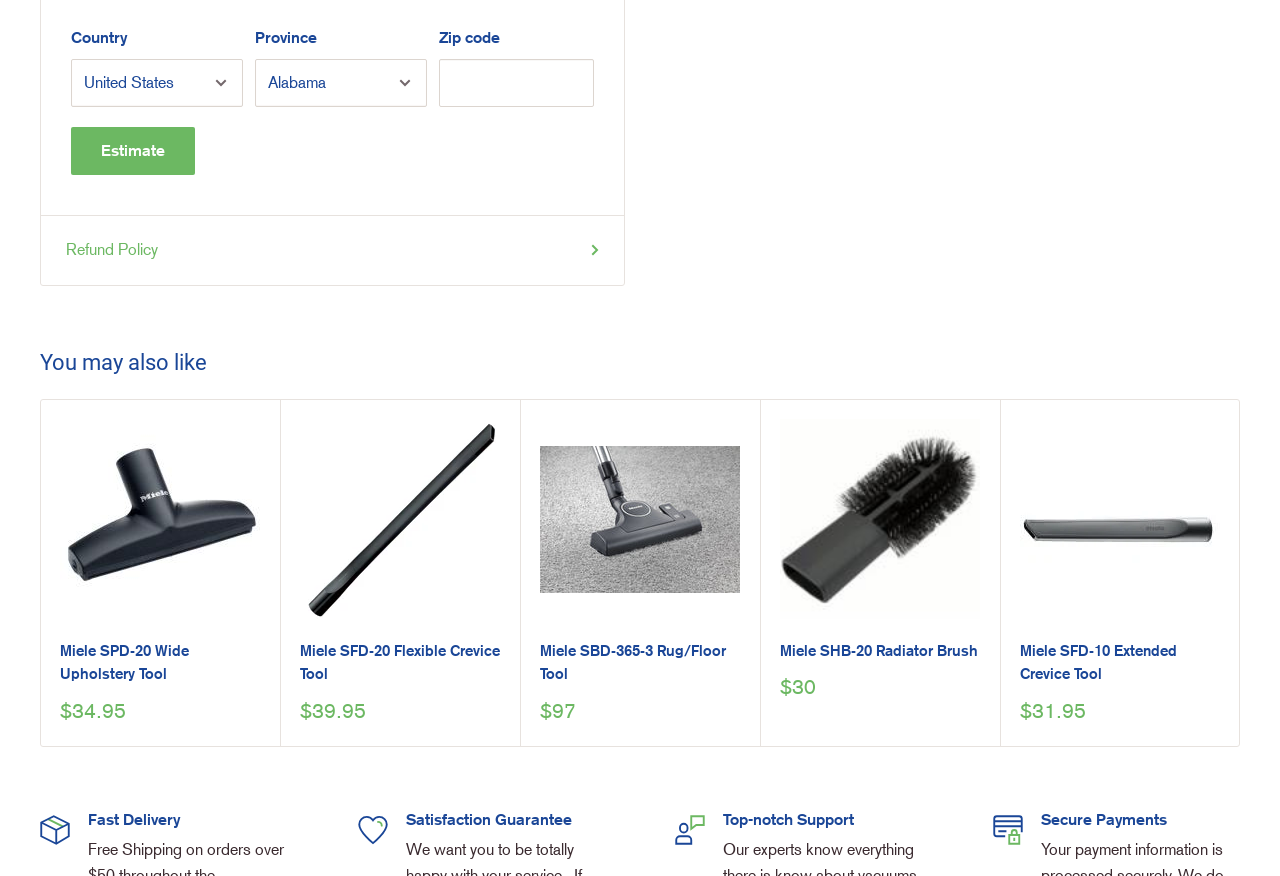Determine the bounding box coordinates of the clickable region to carry out the instruction: "Estimate".

[0.055, 0.145, 0.152, 0.2]